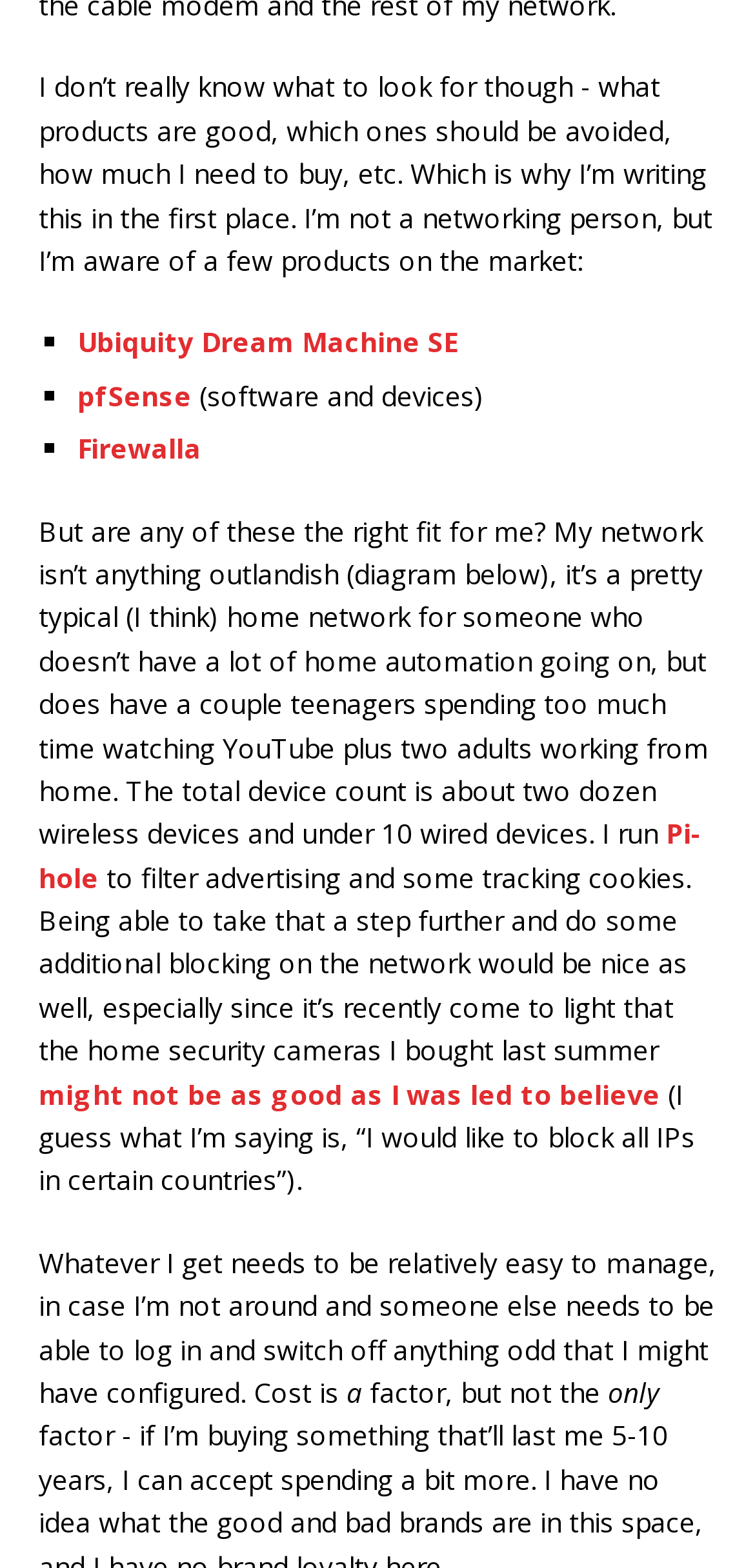Please provide a comprehensive answer to the question based on the screenshot: What is the author's concern about their home security cameras?

The author mentions that they bought home security cameras last summer, but it has recently come to light that they might not be as good as they were led to believe, which is why they want to block certain IPs in certain countries.